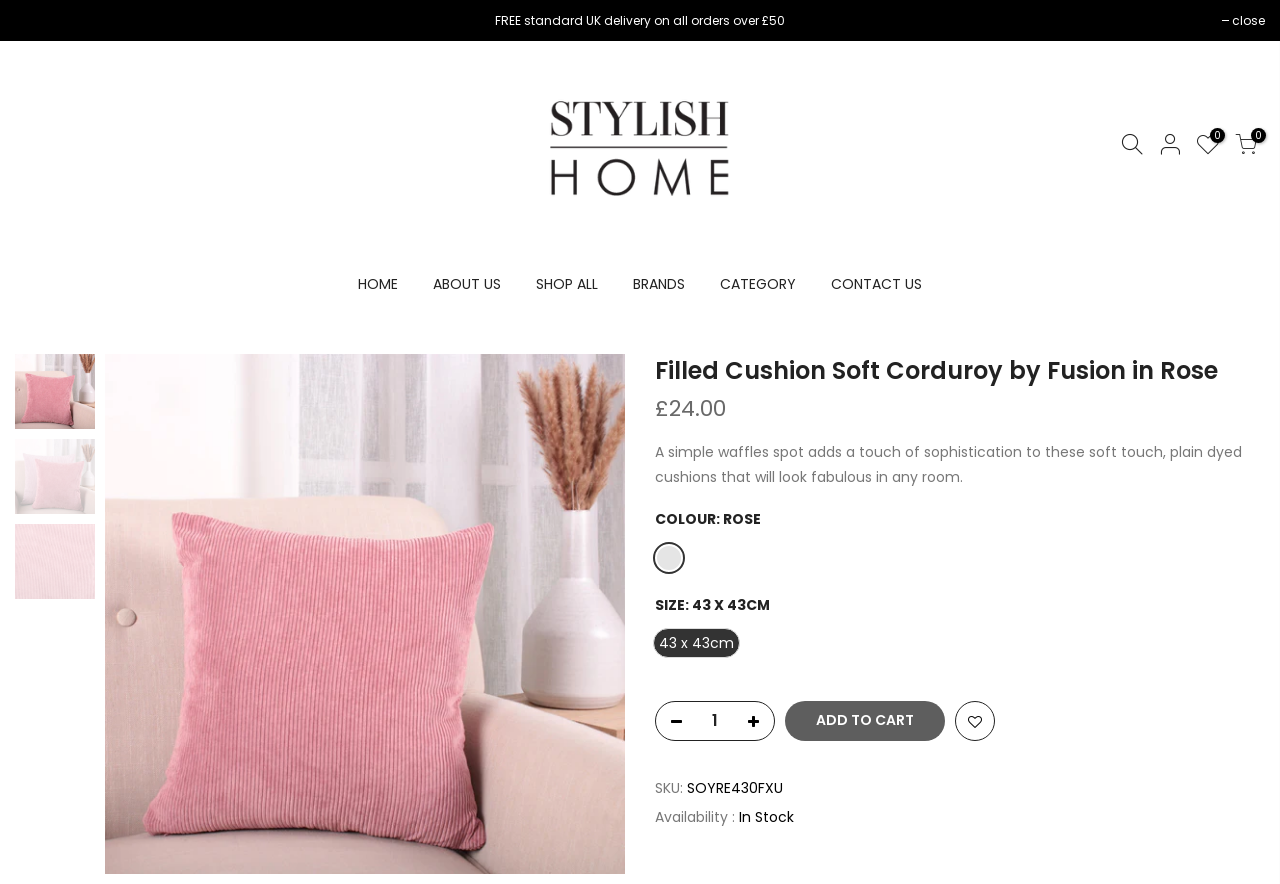Please provide a brief answer to the following inquiry using a single word or phrase:
What is the color of the Filled Cushion Soft Corduroy?

ROSE